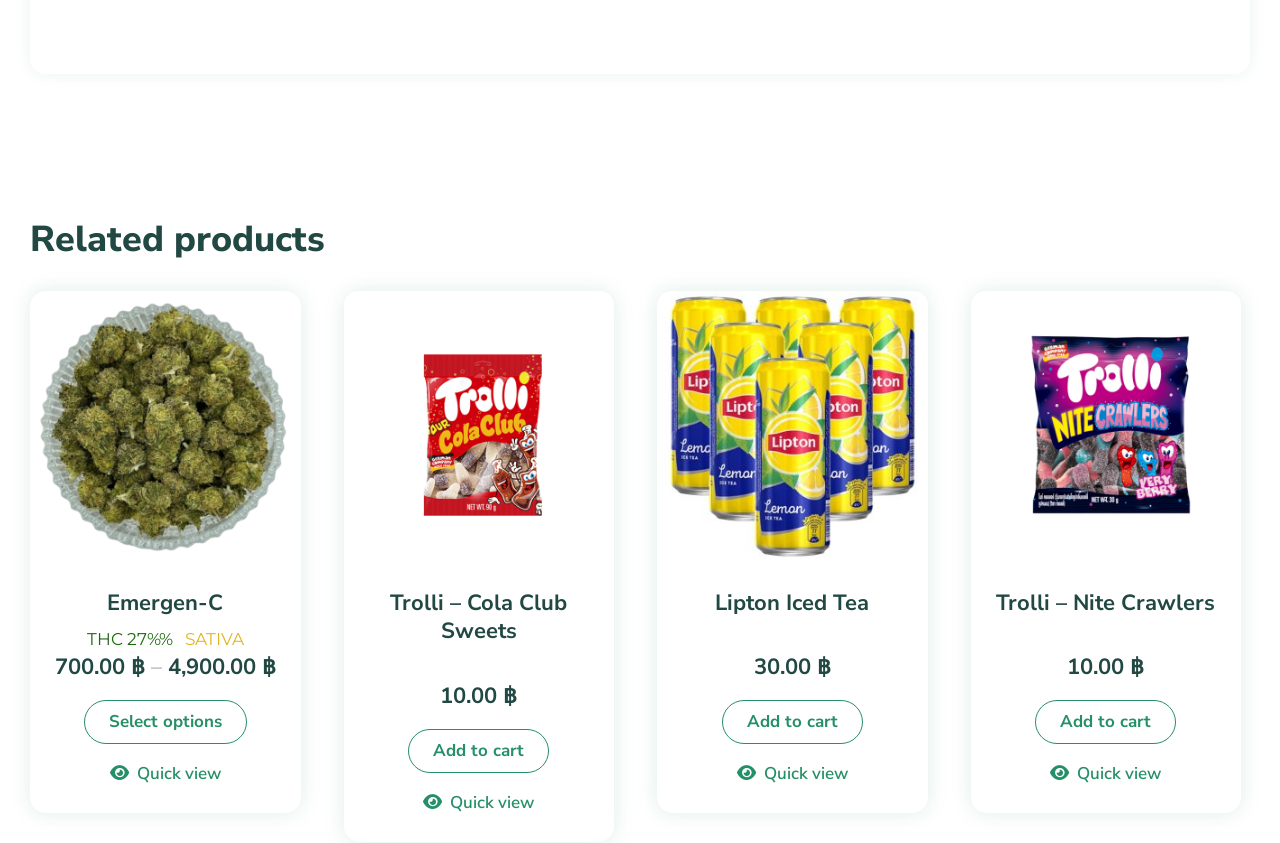How many products are listed?
Please answer the question with a detailed and comprehensive explanation.

There are four products listed on the webpage, each with its own section containing a heading, price, and buttons for quick view, add to wishlist, and add to cart.